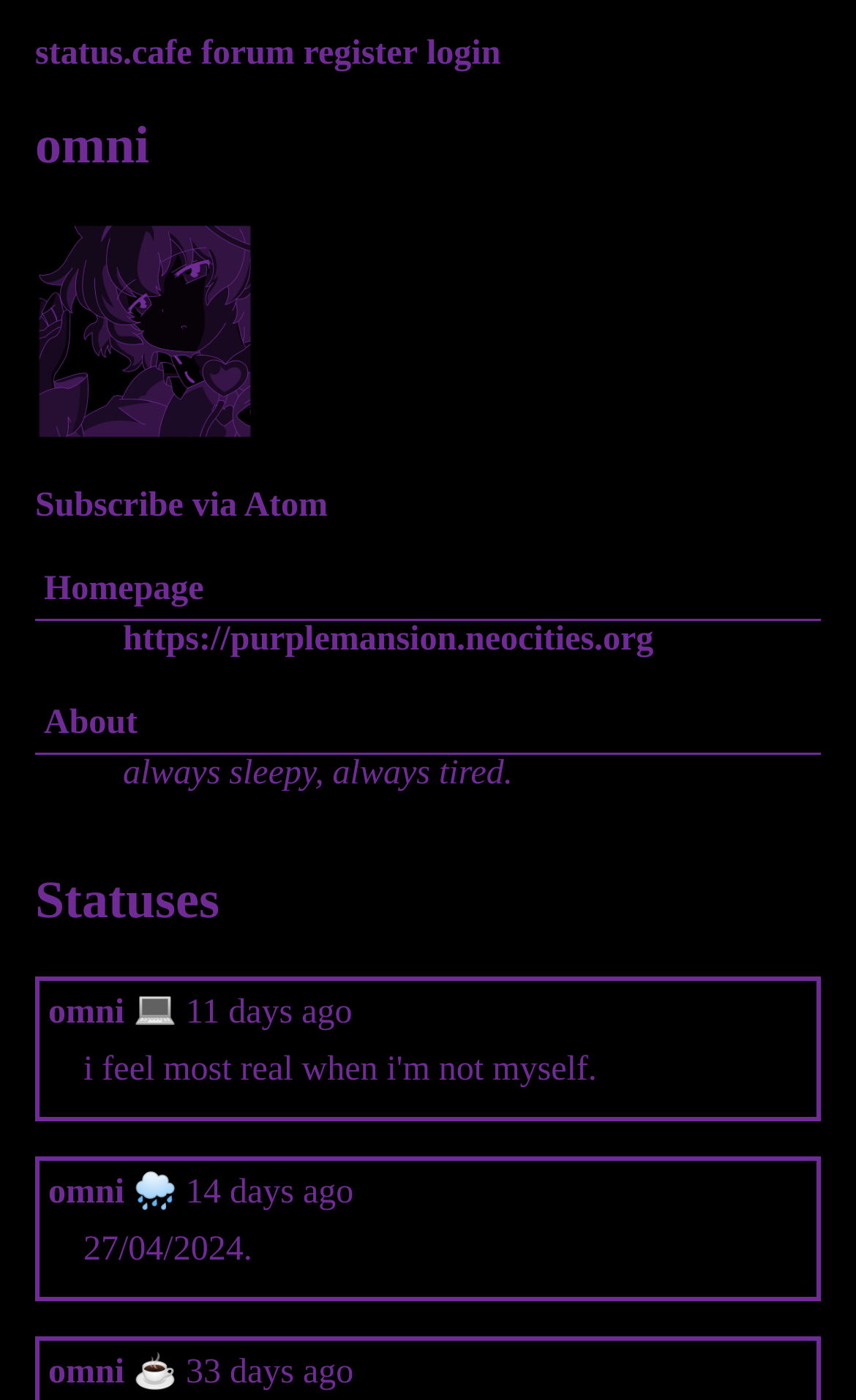Use a single word or phrase to answer this question: 
What is the username of the user who posted the latest status?

omni